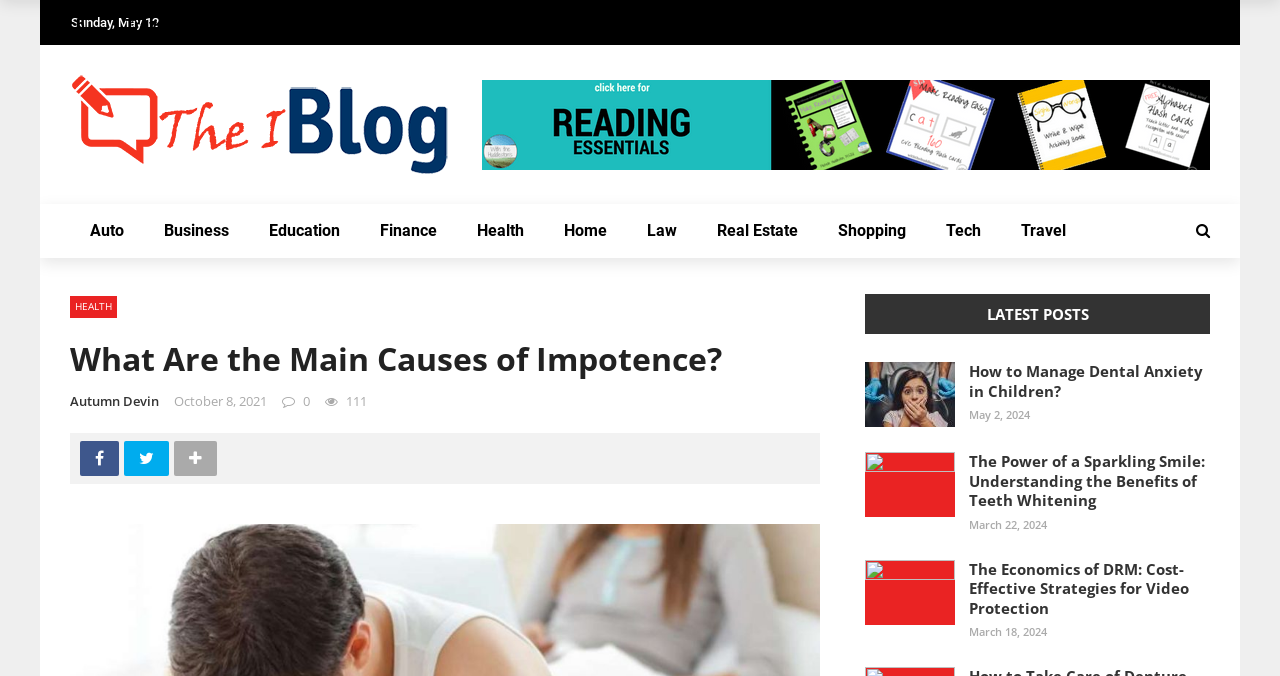How many categories are listed in the top menu?
Answer the question in as much detail as possible.

I counted the number of links in the top menu, starting from 'Auto' and ending at 'Travel', and found that there are 11 categories listed.